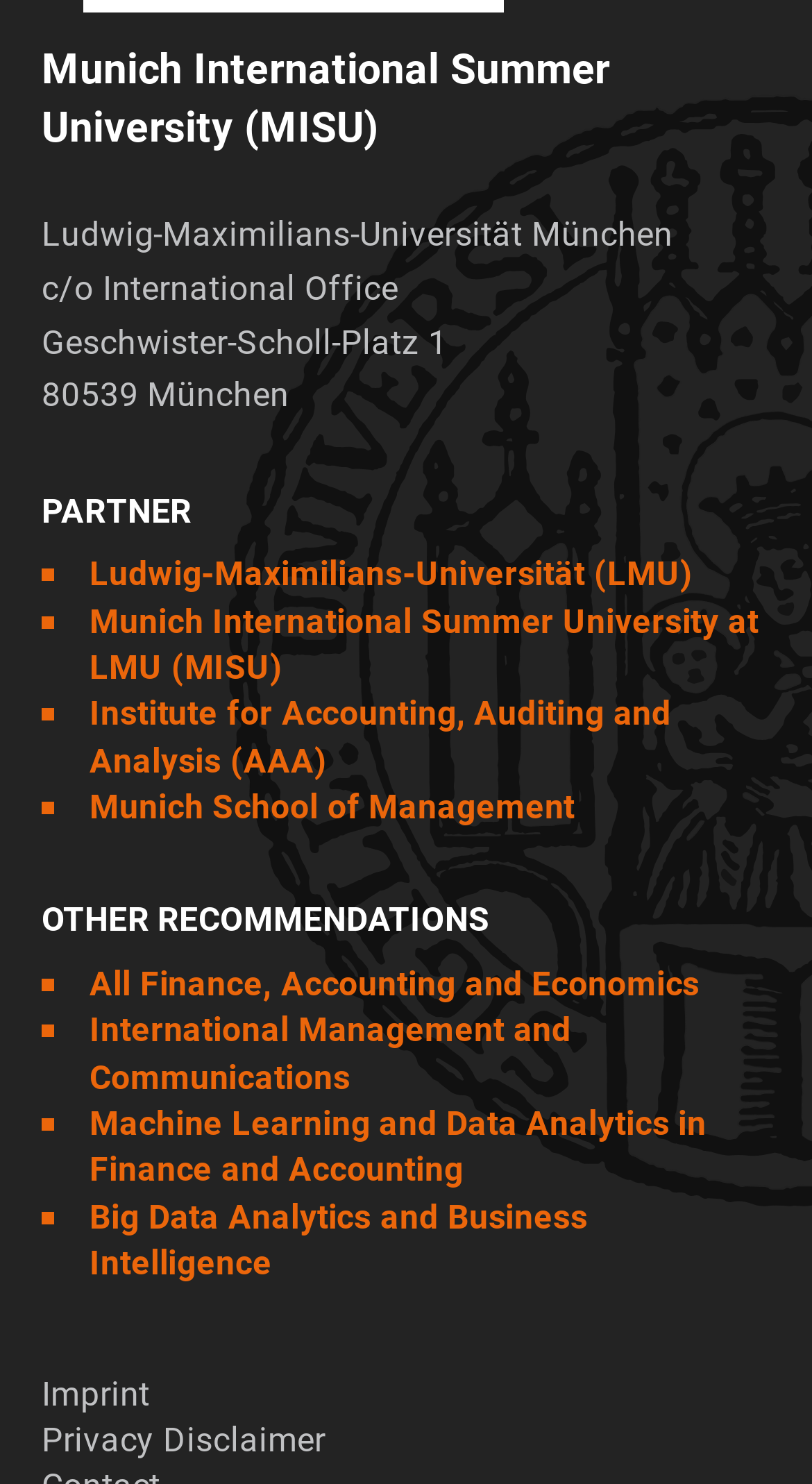Pinpoint the bounding box coordinates of the element that must be clicked to accomplish the following instruction: "learn more about Munich International Summer University at LMU". The coordinates should be in the format of four float numbers between 0 and 1, i.e., [left, top, right, bottom].

[0.11, 0.405, 0.934, 0.463]